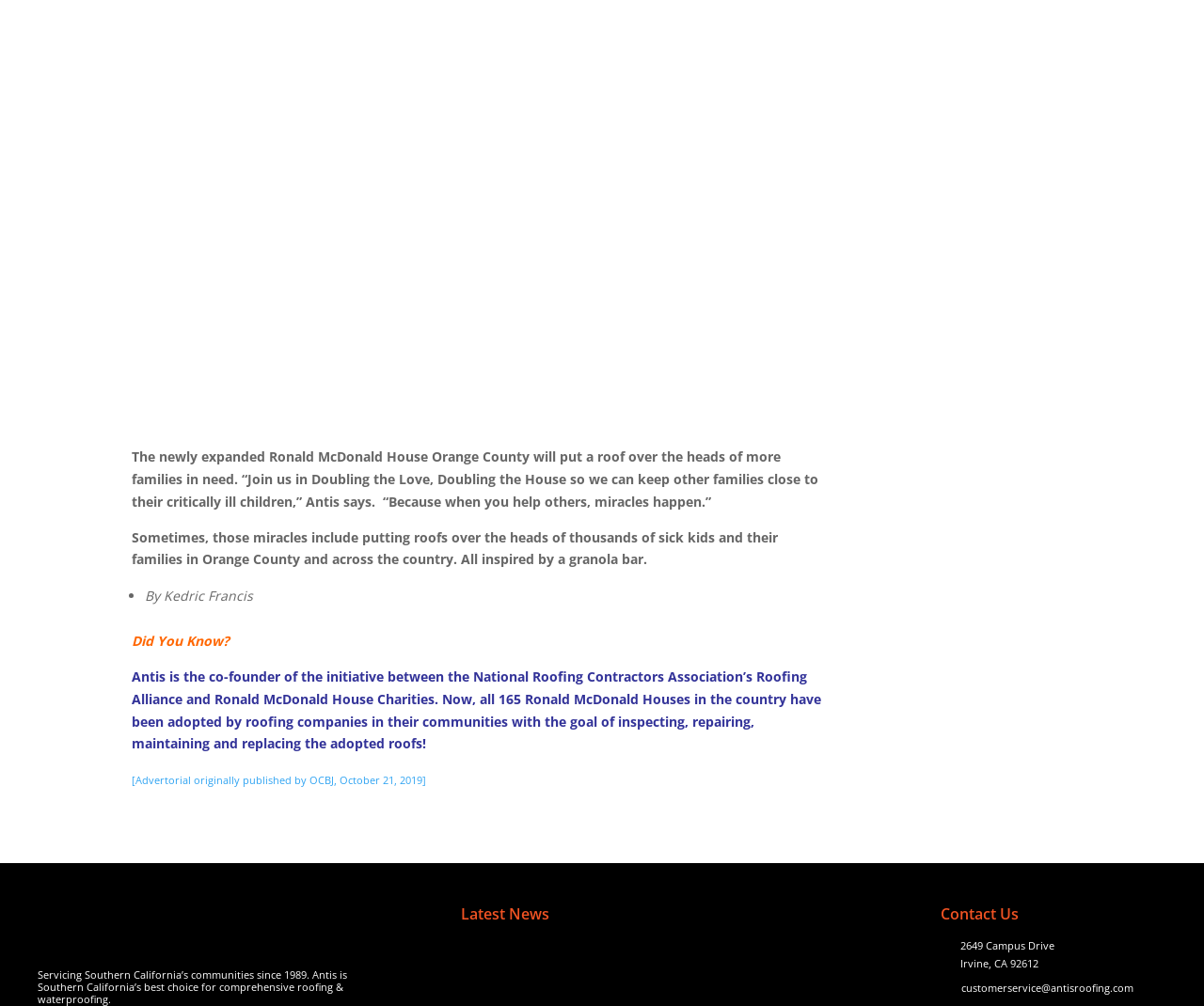What is the email address for customer service?
Answer the question with a thorough and detailed explanation.

The email address for customer service is mentioned in the text as customerservice@antisroofing.com, which is likely the contact email for Antis Roofing.